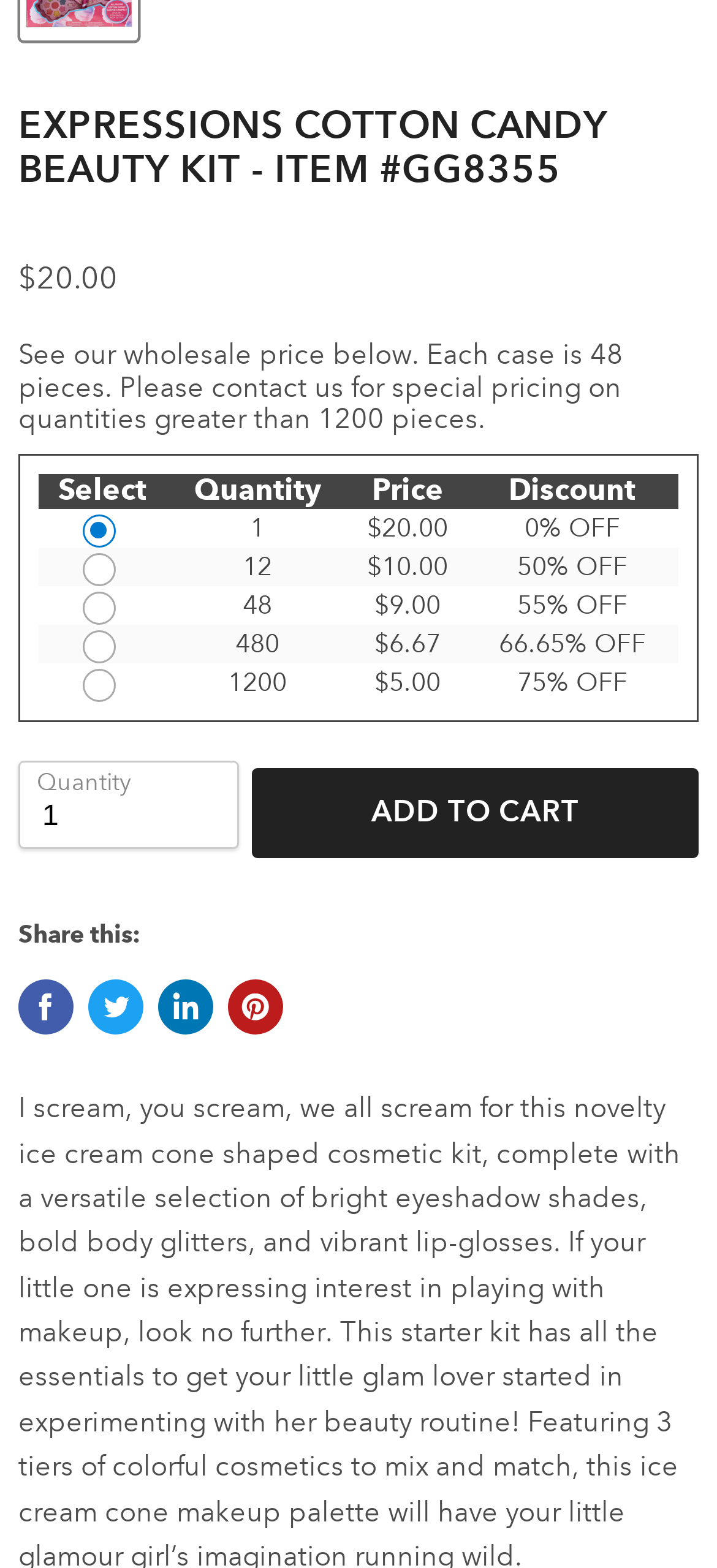Carefully examine the image and provide an in-depth answer to the question: What is the purpose of the button with the text 'ADD TO CART'?

The button with the text 'ADD TO CART' is likely used to add the product to the cart, as it is a common e-commerce functionality. This button is located below the product information and quantity selection.